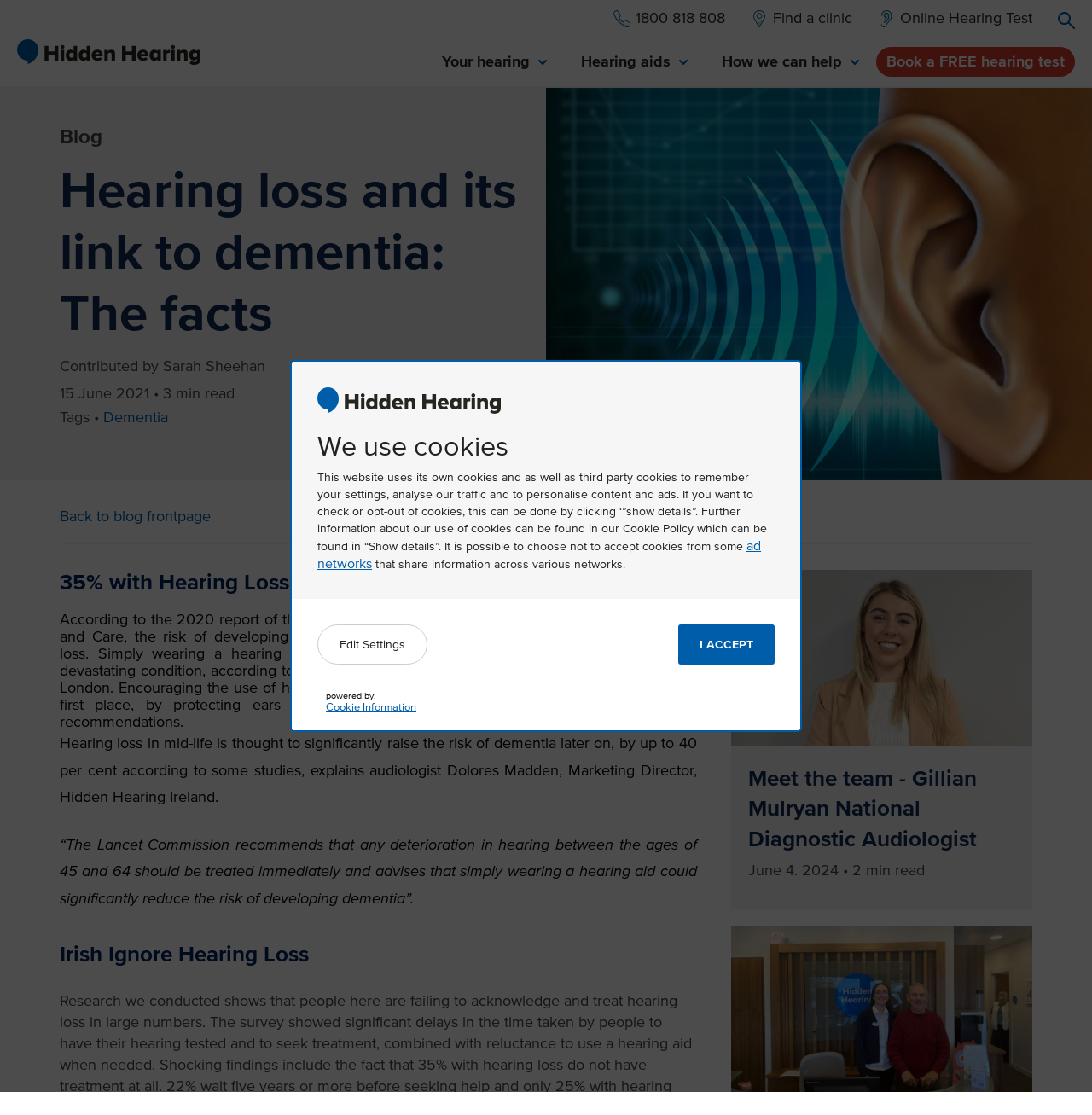Analyze and describe the webpage in a detailed narrative.

This webpage is about the connection between hearing loss and dementia. At the top, there is a logo of Hidden Hearing and a navigation menu with three tabs: "Your hearing", "Hearing aids", and "How we can help". Below the navigation menu, there are three links: "1800 818 808", "Find a clinic", and "Online Hearing Test", followed by a search button.

On the left side of the page, there is a column with a heading "Blog" and a subheading "Hearing loss and its link to dementia: The facts". Below the subheading, there is information about the author, Sarah Sheehan, and the date of publication, 15 June 2021. There are also tags, including "Dementia", and a link to go back to the blog front page.

The main content of the page is an article about the risk of developing dementia and how it can be reduced by preventing hearing loss. The article cites a report from the Lancet Commission on Dementia Prevention, Intervention and Care, which recommends treating hearing loss and reducing noise exposure to prevent dementia. There are several paragraphs of text discussing the importance of treating hearing loss and the risks of ignoring it.

At the bottom of the page, there is a link to another article, "Meet the team - Gillian Mulryan National Diagnostic Audiologist", with a heading and a brief summary. On the right side of the page, there is a column with a cookie policy notice and a link to edit settings. There is also a logo of Cookie Information and a link to powered by.